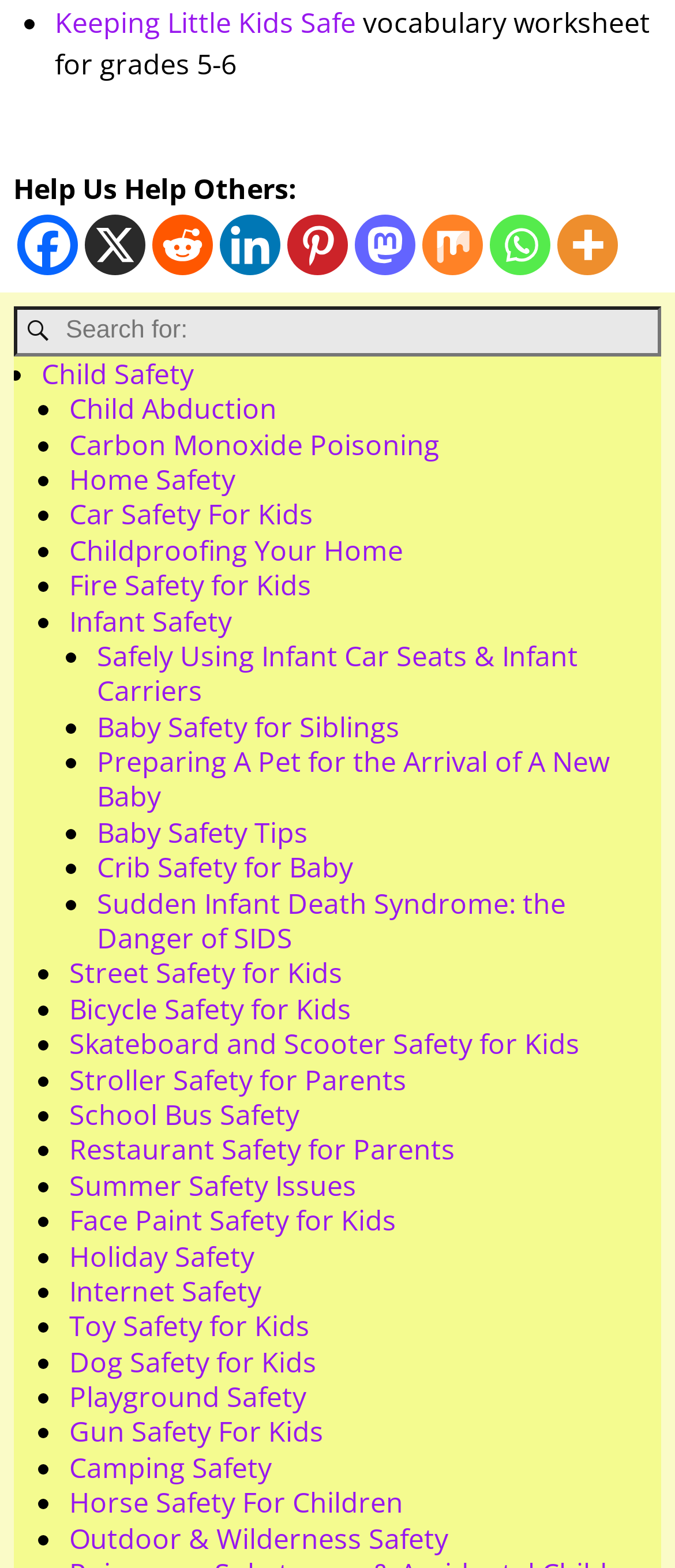Show the bounding box coordinates of the region that should be clicked to follow the instruction: "Search for something."

[0.021, 0.195, 0.979, 0.227]